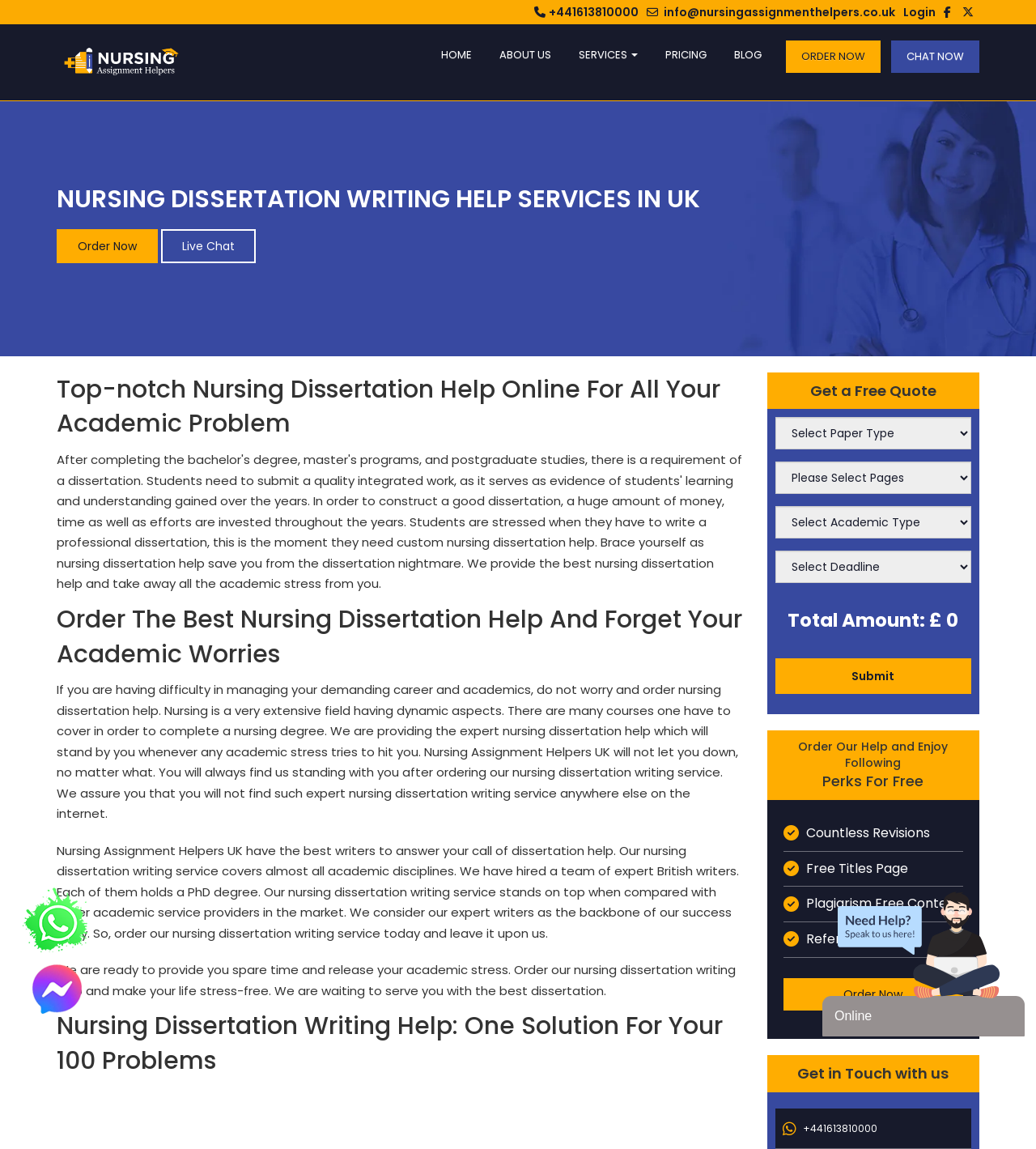Give a detailed account of the webpage, highlighting key information.

This webpage is about a nursing dissertation writing service provided by UK-based writers. At the top, there is a navigation menu with links to "HOME", "ABOUT US", "SERVICES", "PRICING", "BLOG", and "ORDER NOW". Below the navigation menu, there is a heading that reads "NURSING DISSERTATION WRITING HELP SERVICES IN UK". 

To the left of the heading, there is a logo of the nursing assignment helpers. Below the heading, there are two buttons, "Order Now" and "Live Chat", which are placed side by side. 

The main content of the webpage is divided into several sections. The first section has a heading that reads "Top-notch Nursing Dissertation Help Online For All Your Academic Problem". This section provides an introduction to the nursing dissertation help service, explaining that it can assist students who are struggling to manage their academic workload.

The next section has a heading that reads "Order The Best Nursing Dissertation Help And Forget Your Academic Worries". This section describes the benefits of using the nursing dissertation writing service, including the expertise of the writers and the comprehensive coverage of academic disciplines.

The following sections provide more information about the service, including the qualifications of the writers, the range of services offered, and the benefits of ordering the service. There is also a section that allows users to get a free quote and place an order.

On the right side of the webpage, there is a section that lists the perks of ordering the service, including "Countless Revisions", "Free Titles Page", "Plagiarism Free Content", and "Reference Pages". Below this section, there is a button to "Order Now".

At the bottom of the webpage, there is a section that provides contact information, including a phone number and an email address. There are also two chat widgets that allow users to get in touch with the service providers.